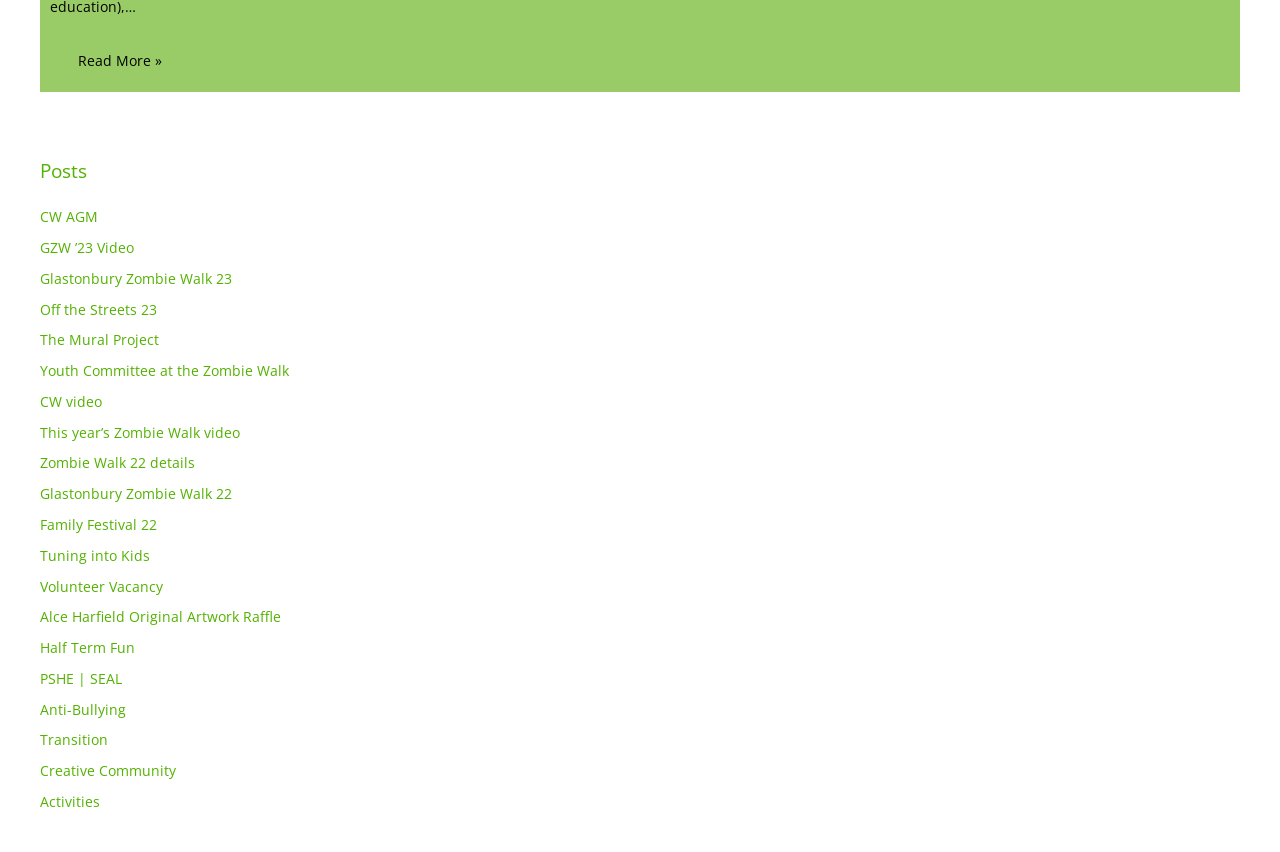How many links are available under the 'Posts' category?
Using the visual information, reply with a single word or short phrase.

21